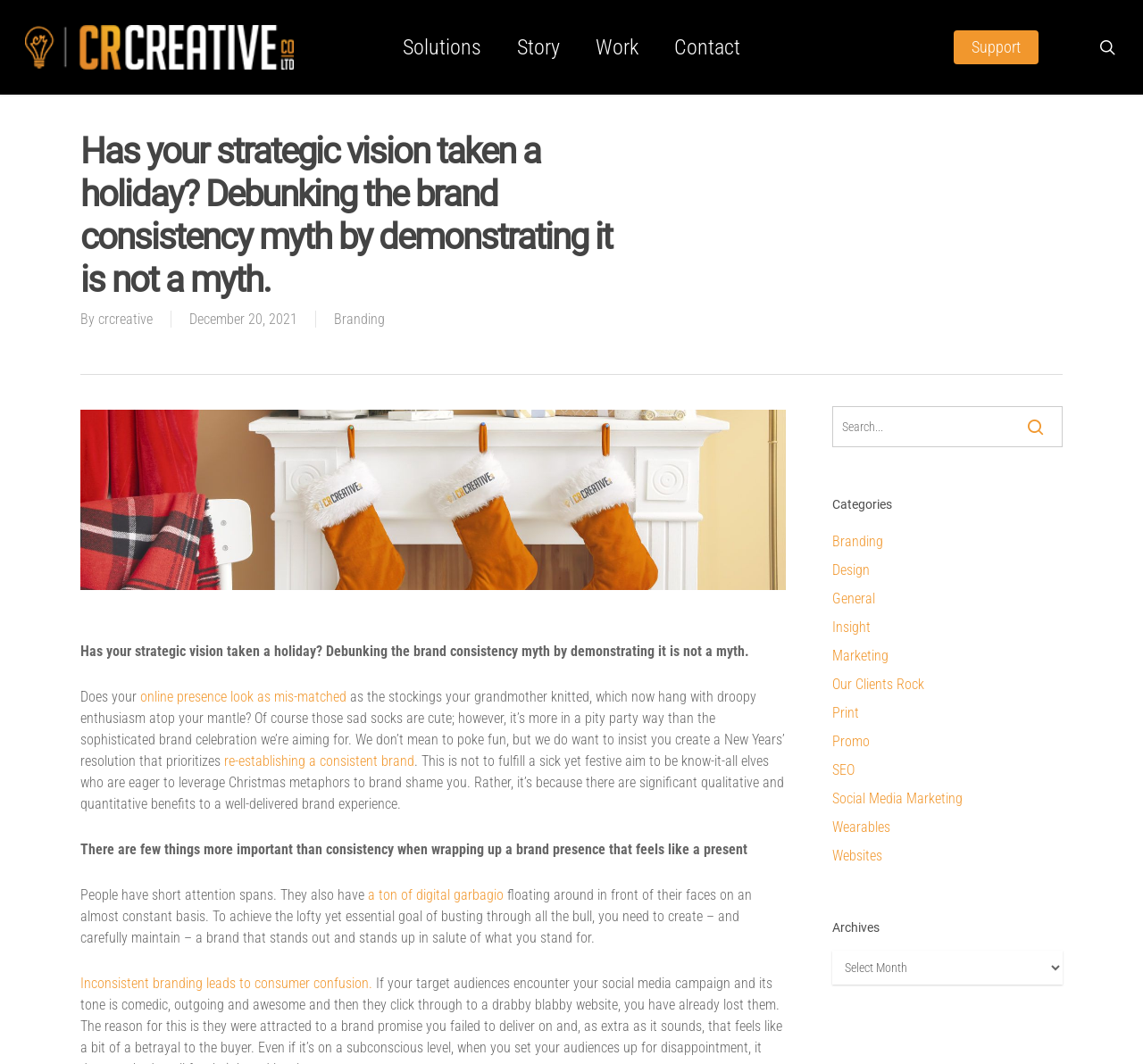Provide the bounding box coordinates of the HTML element this sentence describes: "In Deutsch". The bounding box coordinates consist of four float numbers between 0 and 1, i.e., [left, top, right, bottom].

None